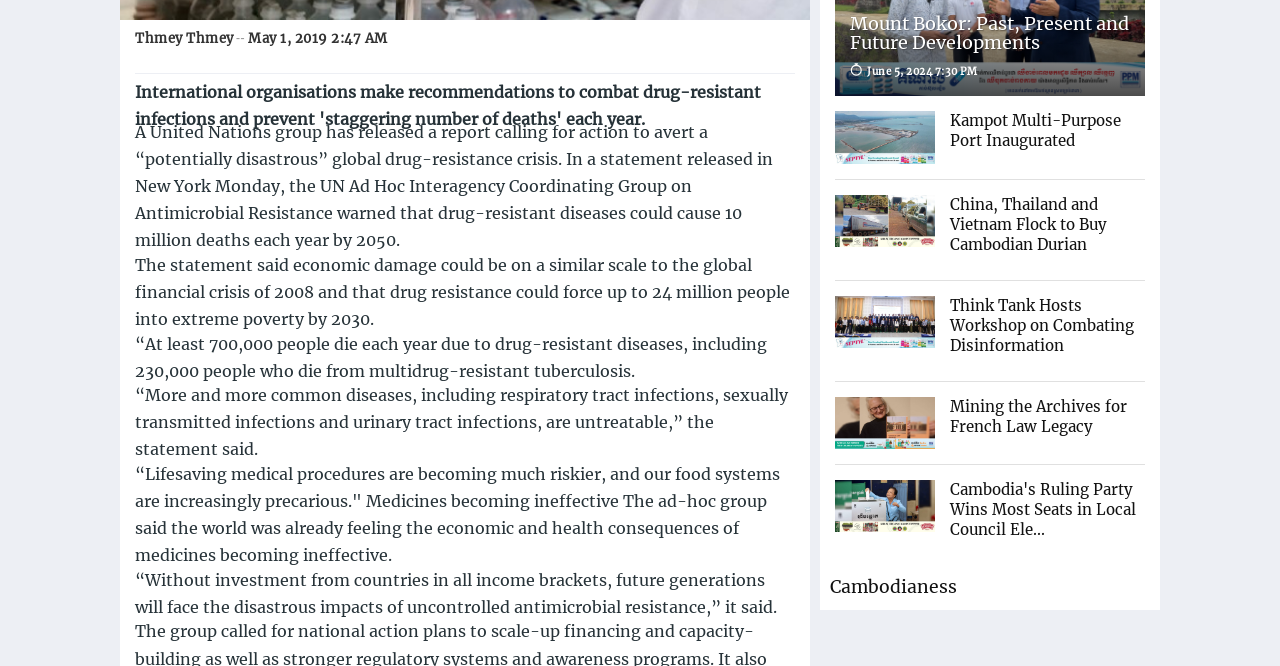How many layout tables are there on the webpage?
Please answer the question as detailed as possible based on the image.

There are four layout tables on the webpage, each containing a heading and a link to an article. These layout tables are located below the first article and have bounding box coordinates of [0.652, 0.167, 0.895, 0.27], [0.652, 0.27, 0.895, 0.421], [0.652, 0.421, 0.895, 0.573], and [0.652, 0.573, 0.895, 0.698] respectively.